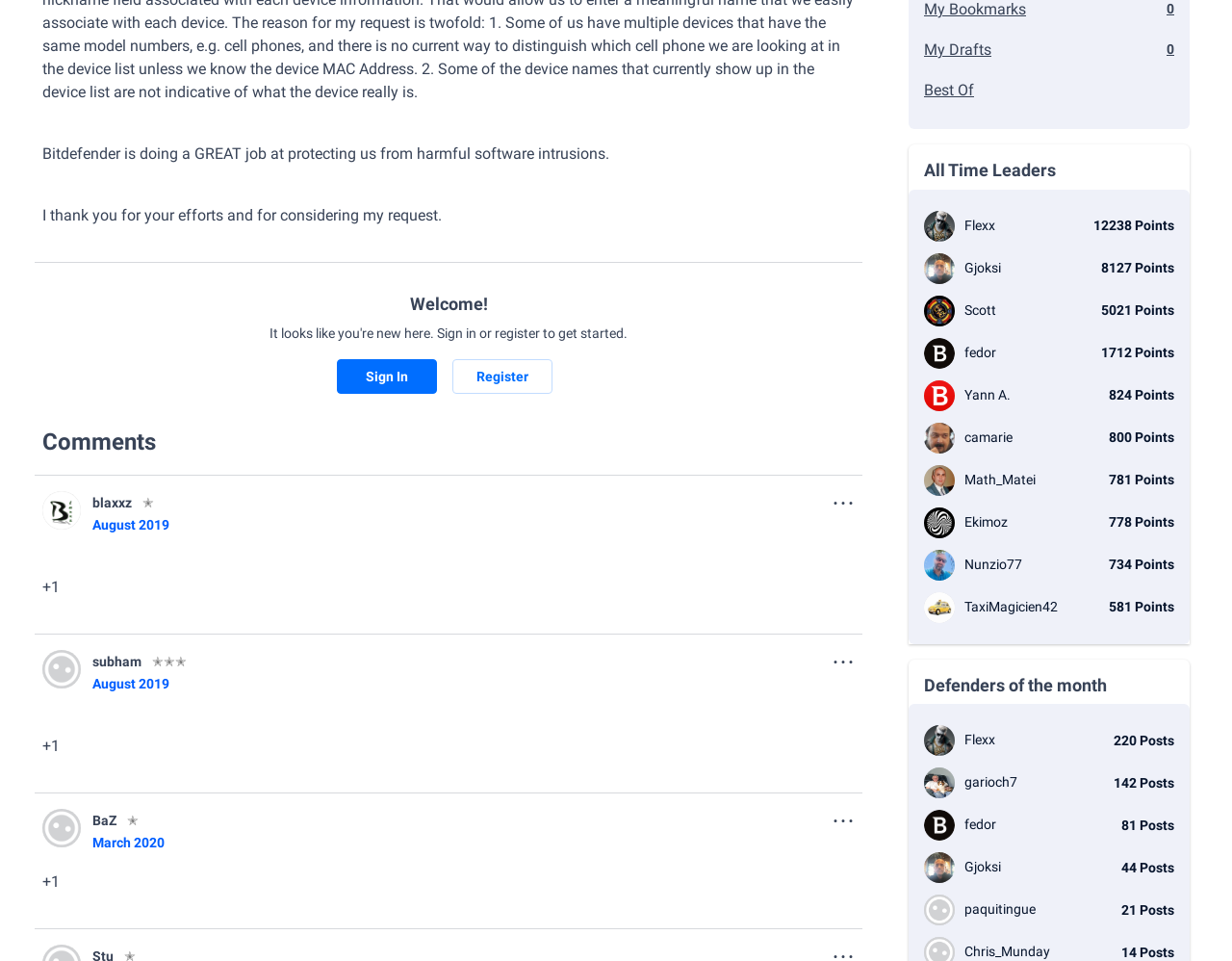Identify the bounding box coordinates for the UI element that matches this description: "824 Points Yann A.".

[0.75, 0.395, 0.953, 0.427]